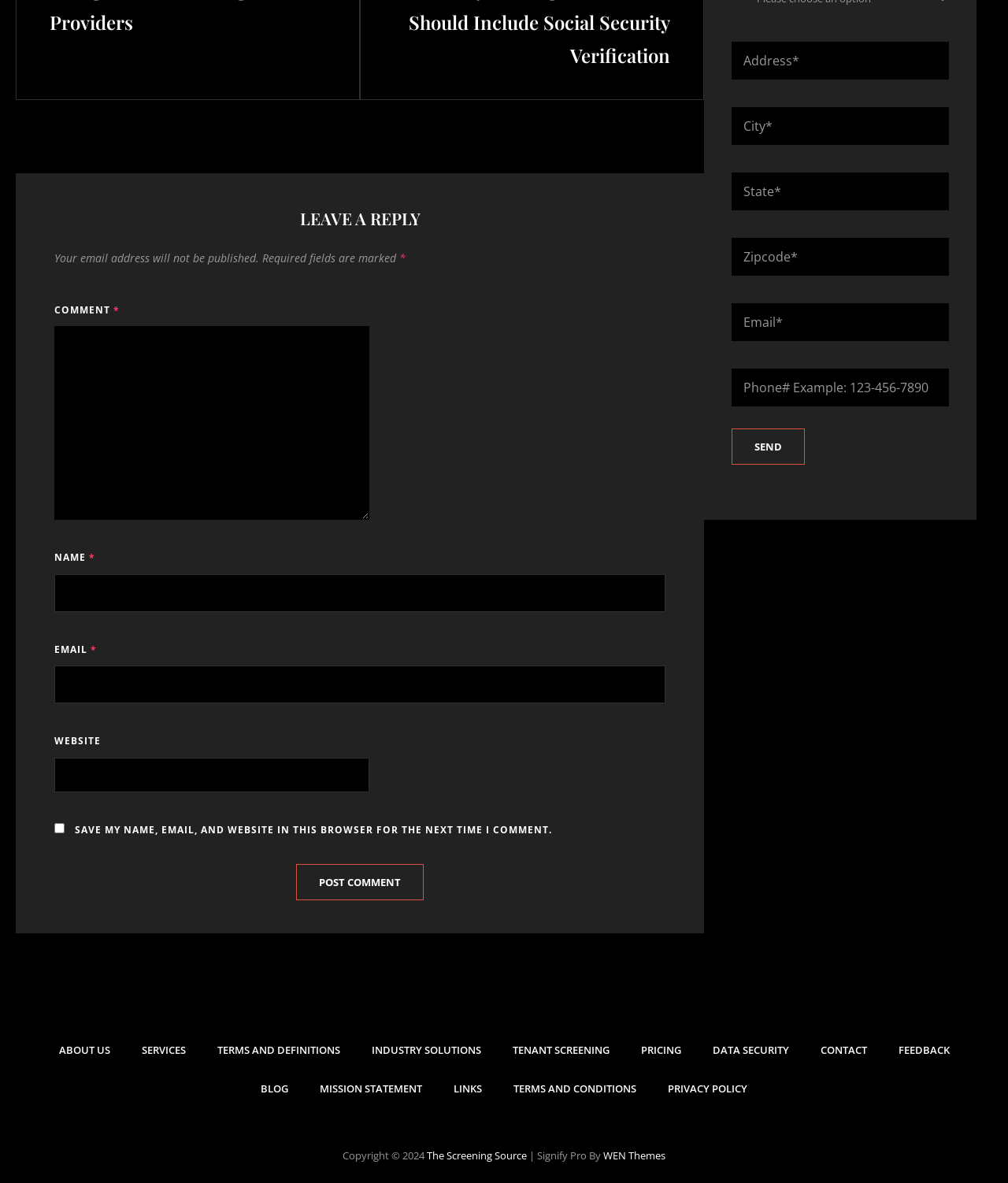What is the copyright information?
Using the image, answer in one word or phrase.

Copyright 2024